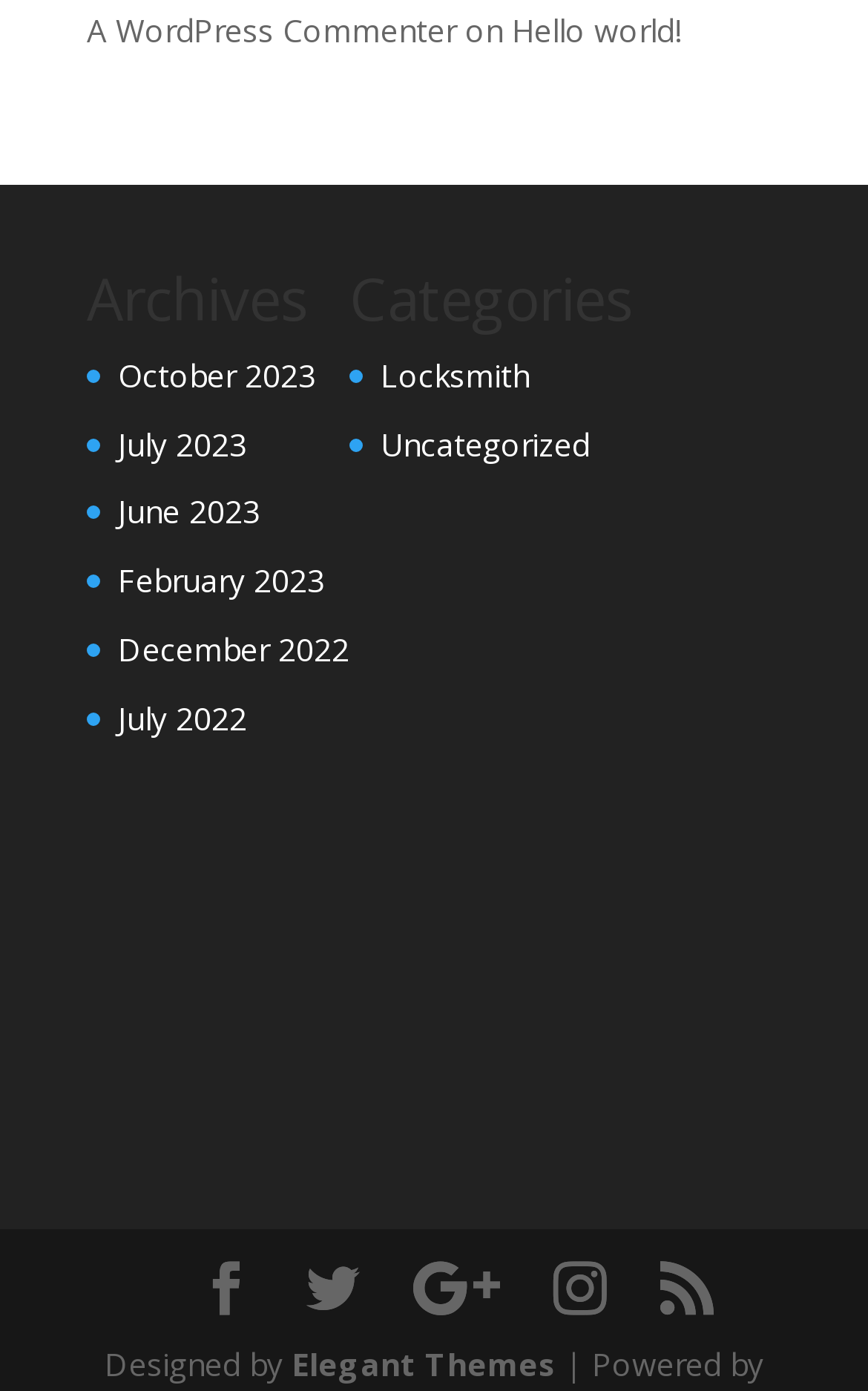What is the category with the most characters in its name?
Based on the image, provide a one-word or brief-phrase response.

Locksmith